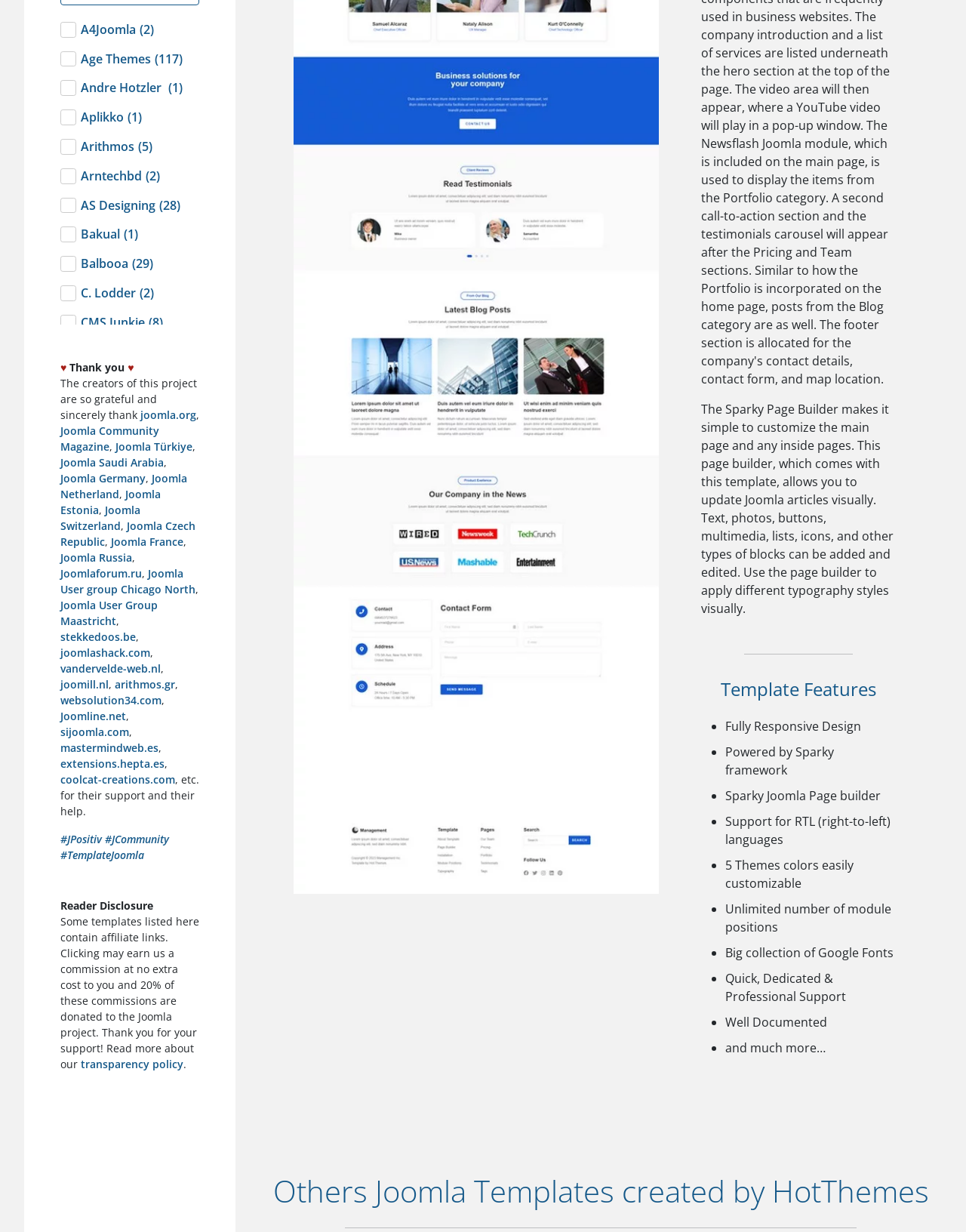Please specify the bounding box coordinates of the area that should be clicked to accomplish the following instruction: "Go to Joomla Saudi Arabia". The coordinates should consist of four float numbers between 0 and 1, i.e., [left, top, right, bottom].

[0.062, 0.369, 0.17, 0.381]